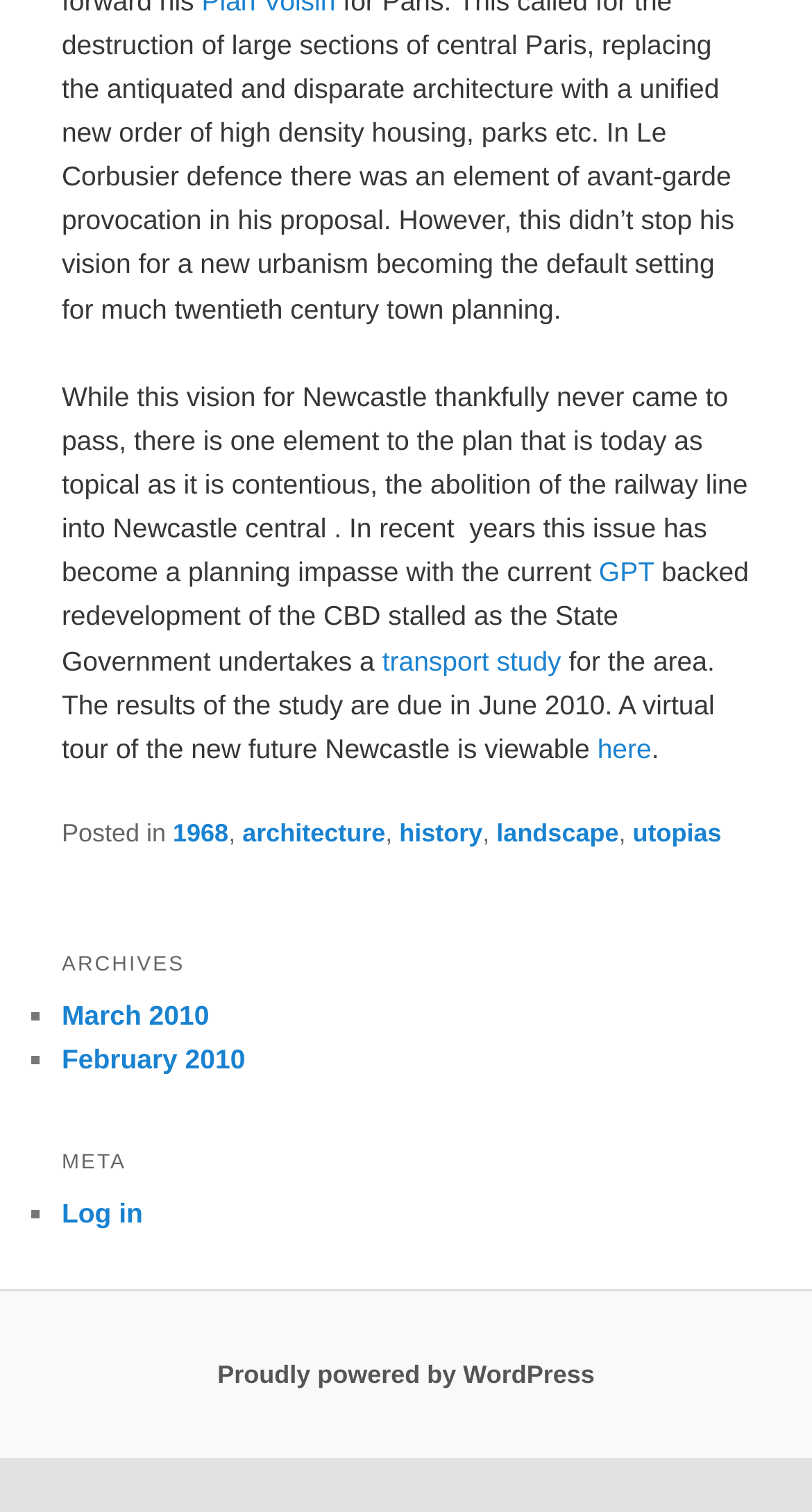From the element description: "Proudly powered by WordPress", extract the bounding box coordinates of the UI element. The coordinates should be expressed as four float numbers between 0 and 1, in the order [left, top, right, bottom].

[0.268, 0.899, 0.732, 0.918]